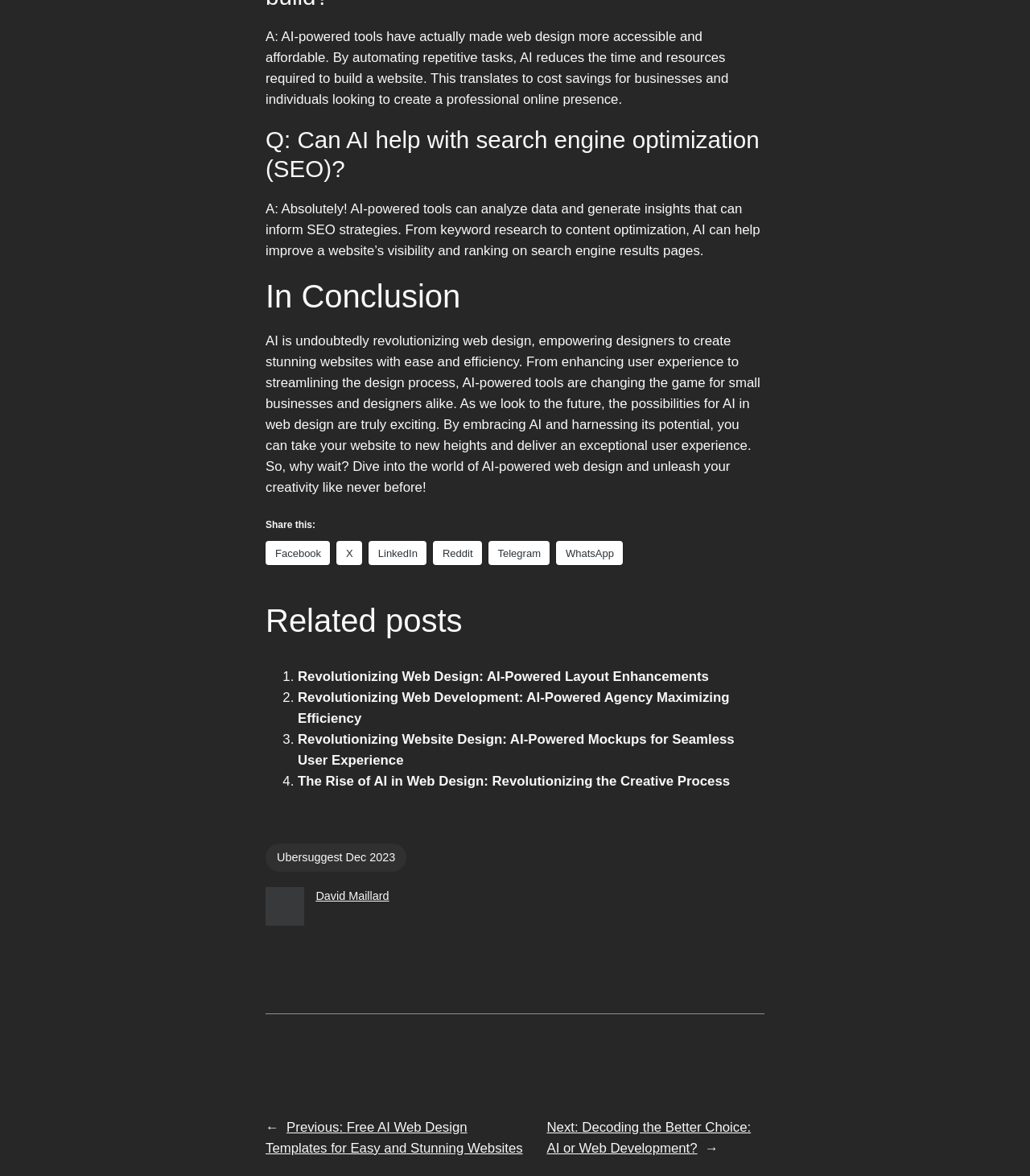Determine the bounding box coordinates of the clickable element to complete this instruction: "Go to previous post: Free AI Web Design Templates for Easy and Stunning Websites". Provide the coordinates in the format of four float numbers between 0 and 1, [left, top, right, bottom].

[0.258, 0.952, 0.508, 0.983]